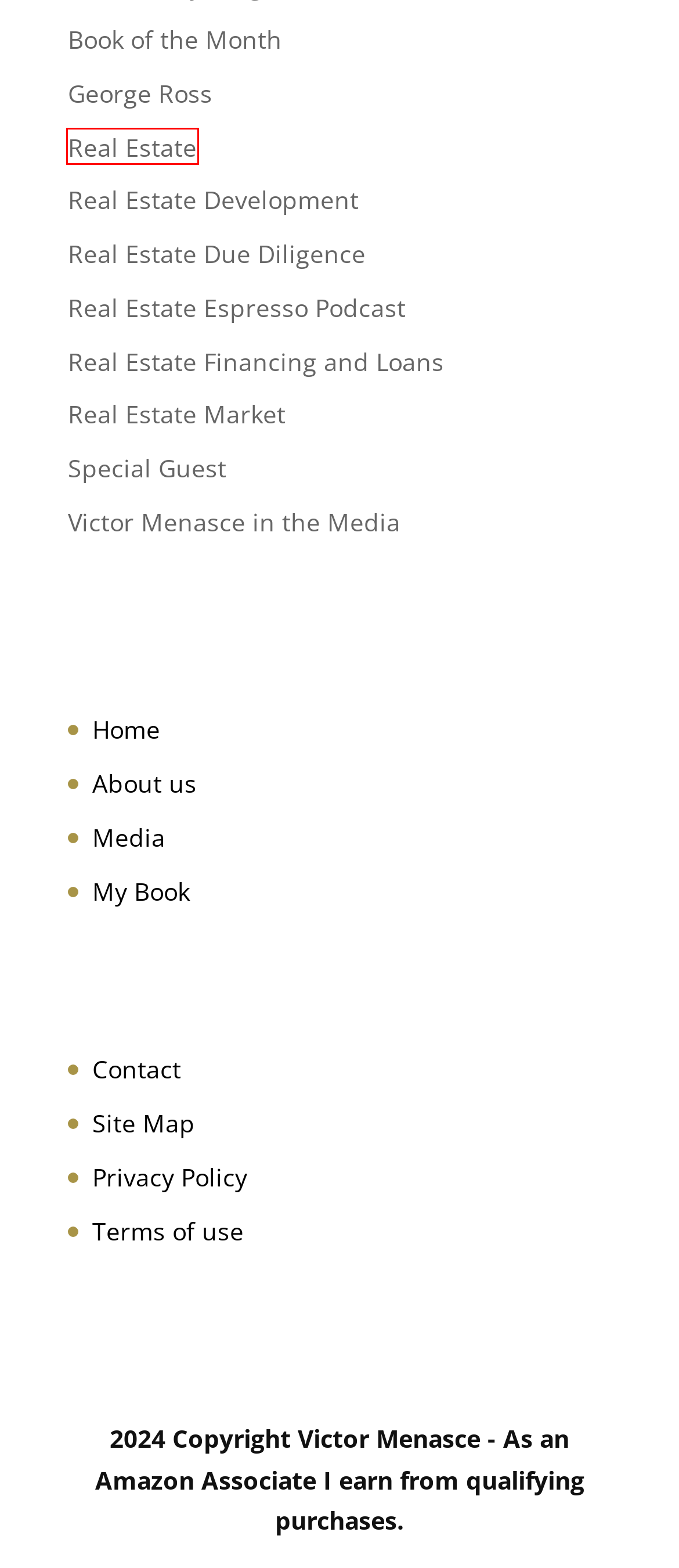You are provided a screenshot of a webpage featuring a red bounding box around a UI element. Choose the webpage description that most accurately represents the new webpage after clicking the element within the red bounding box. Here are the candidates:
A. Real Estate Financing and Loans Archives - Victor Menasce
B. Privacy Policy - Victor Menasce
C. Real Estate Market Archives - Victor Menasce
D. Contact - Victor Menasce
E. Real Estate Due Diligence Archives - Victor Menasce
F. Real Estate Archives - Victor Menasce
G. Media - Victor Menasce
H. Terms of Use - Victor Menasce

F